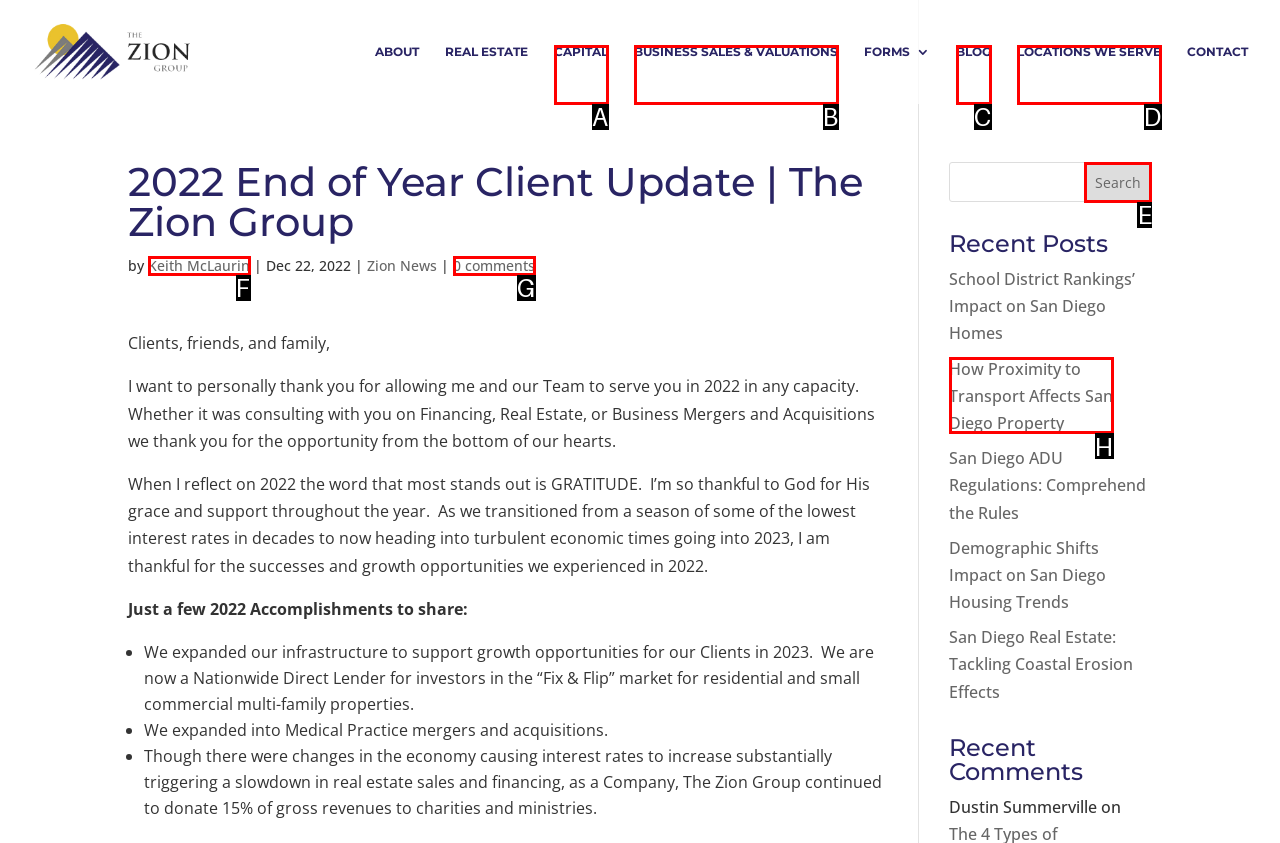Match the HTML element to the description: Business Sales & Valuations. Respond with the letter of the correct option directly.

B